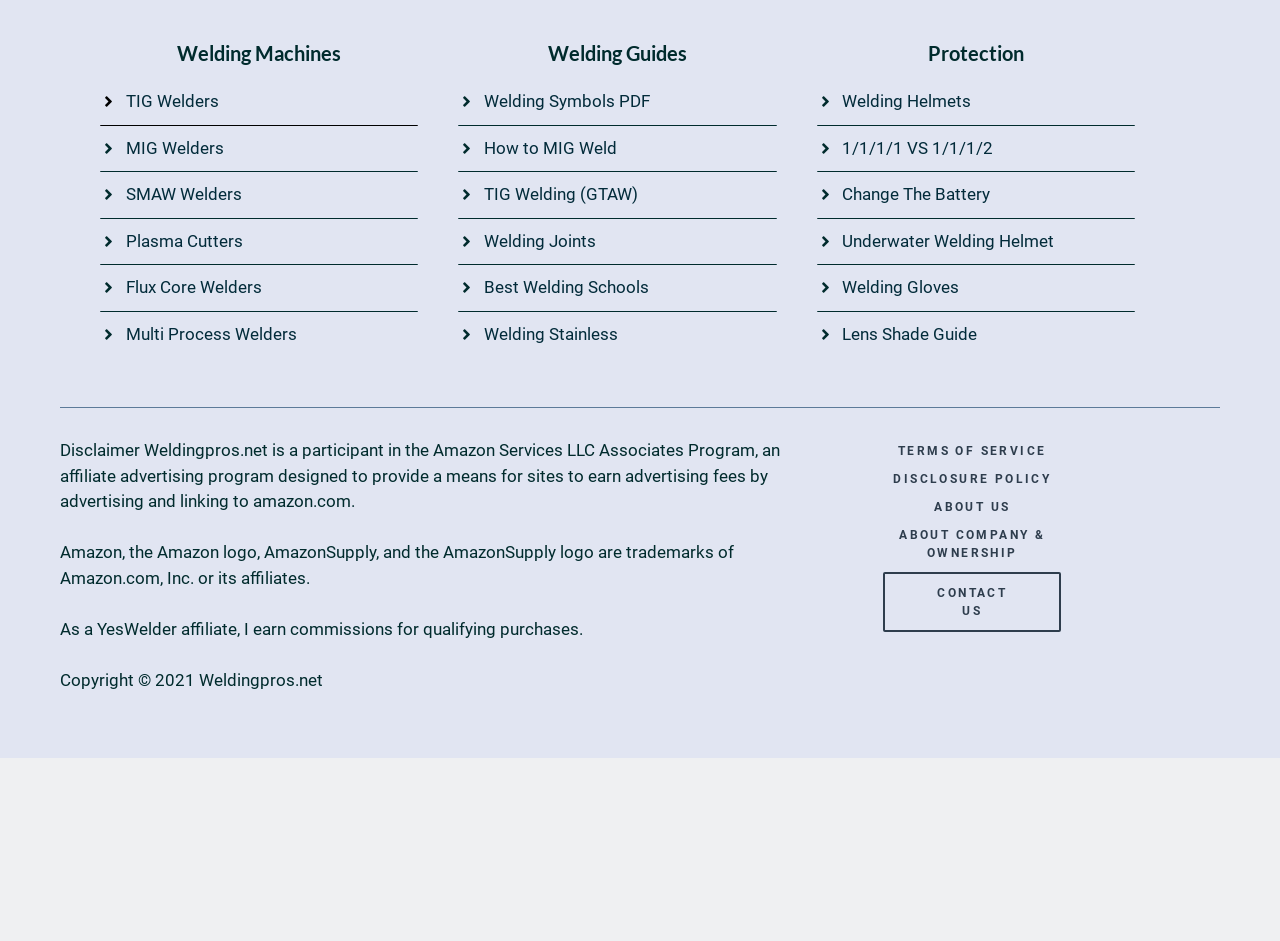Use a single word or phrase to answer the following:
What is the topic of the guides listed under 'Welding Guides'?

Welding techniques and resources